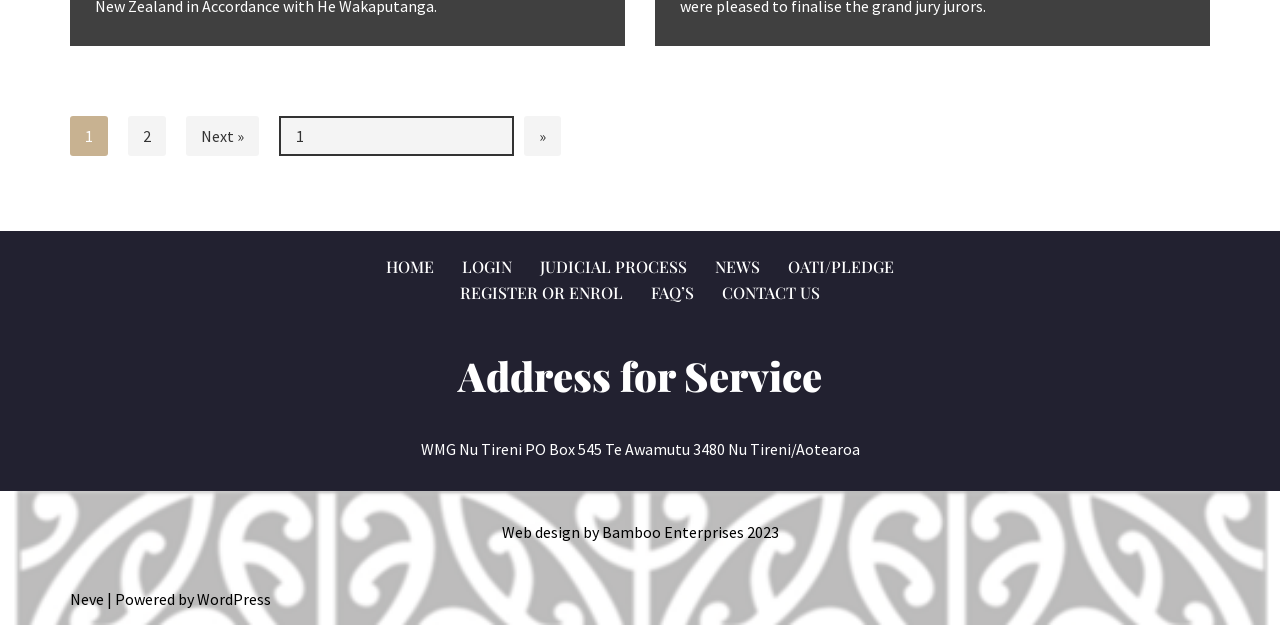Please find the bounding box for the UI component described as follows: "Register or Enrol".

[0.359, 0.447, 0.487, 0.489]